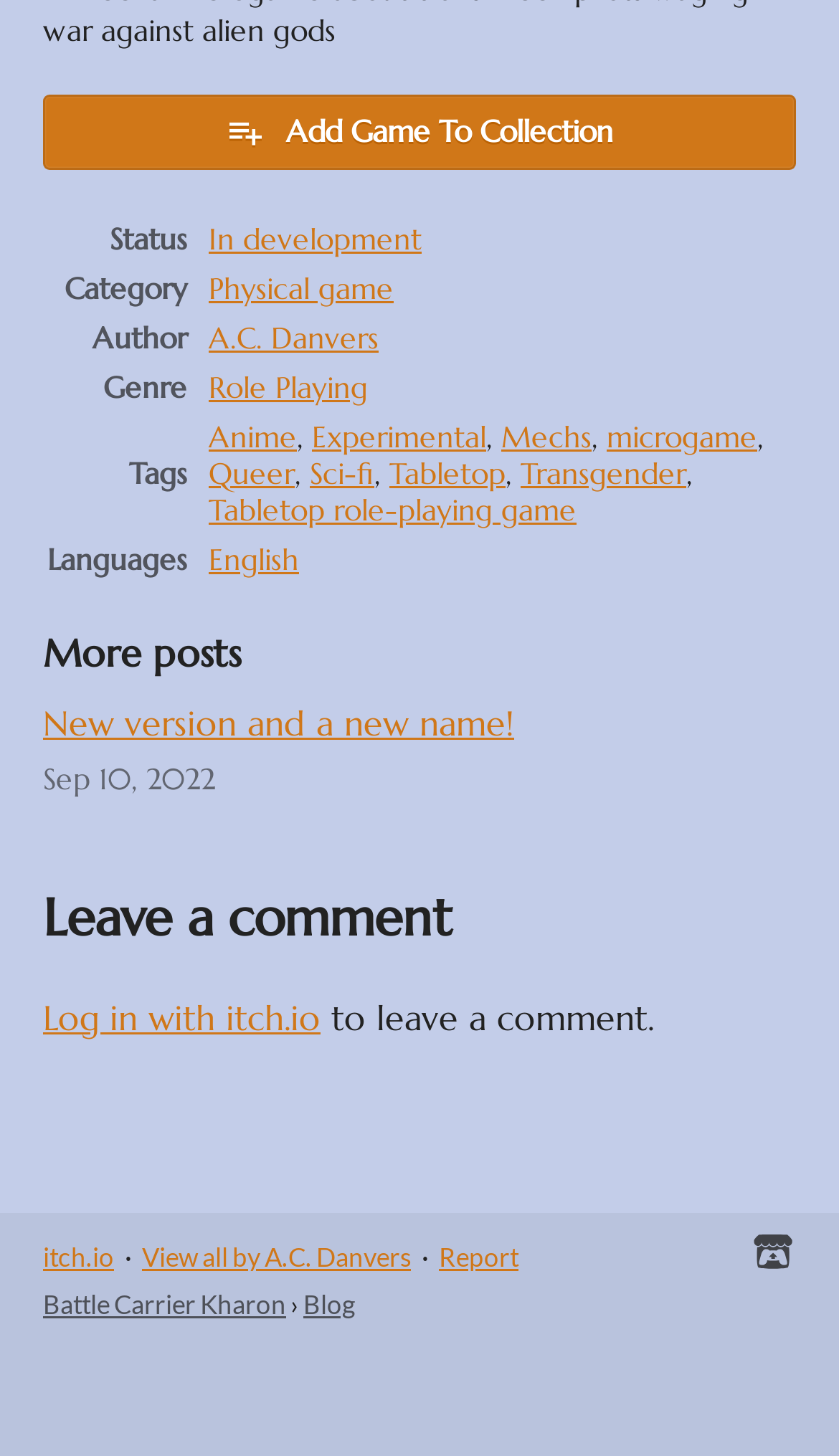What is the language of the game?
Please respond to the question with a detailed and well-explained answer.

The language of the game can be found in the table layout, where the 'Languages' column has a value of 'English', which is also a link.